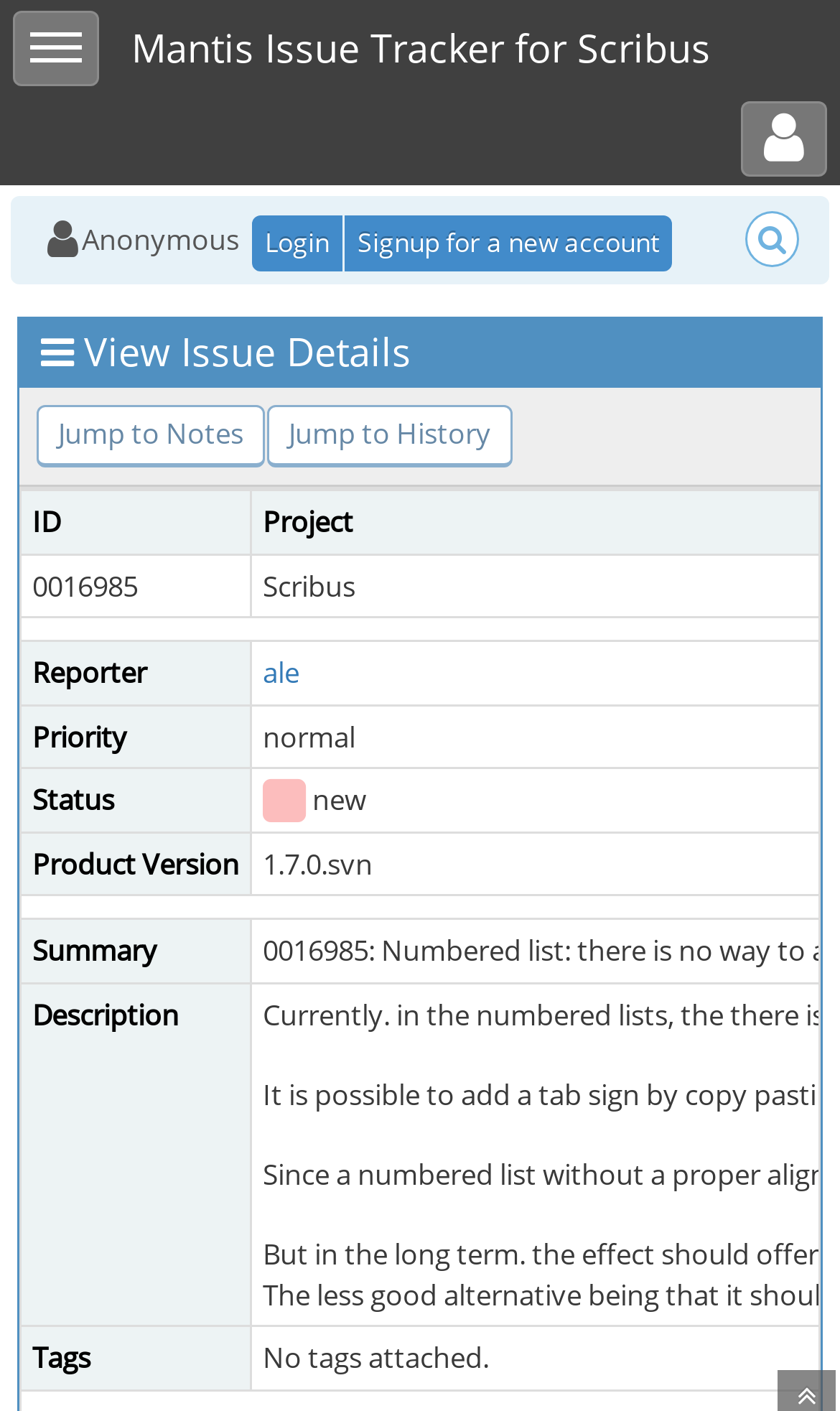Identify the bounding box coordinates for the element that needs to be clicked to fulfill this instruction: "Jump to Notes". Provide the coordinates in the format of four float numbers between 0 and 1: [left, top, right, bottom].

[0.044, 0.287, 0.315, 0.331]